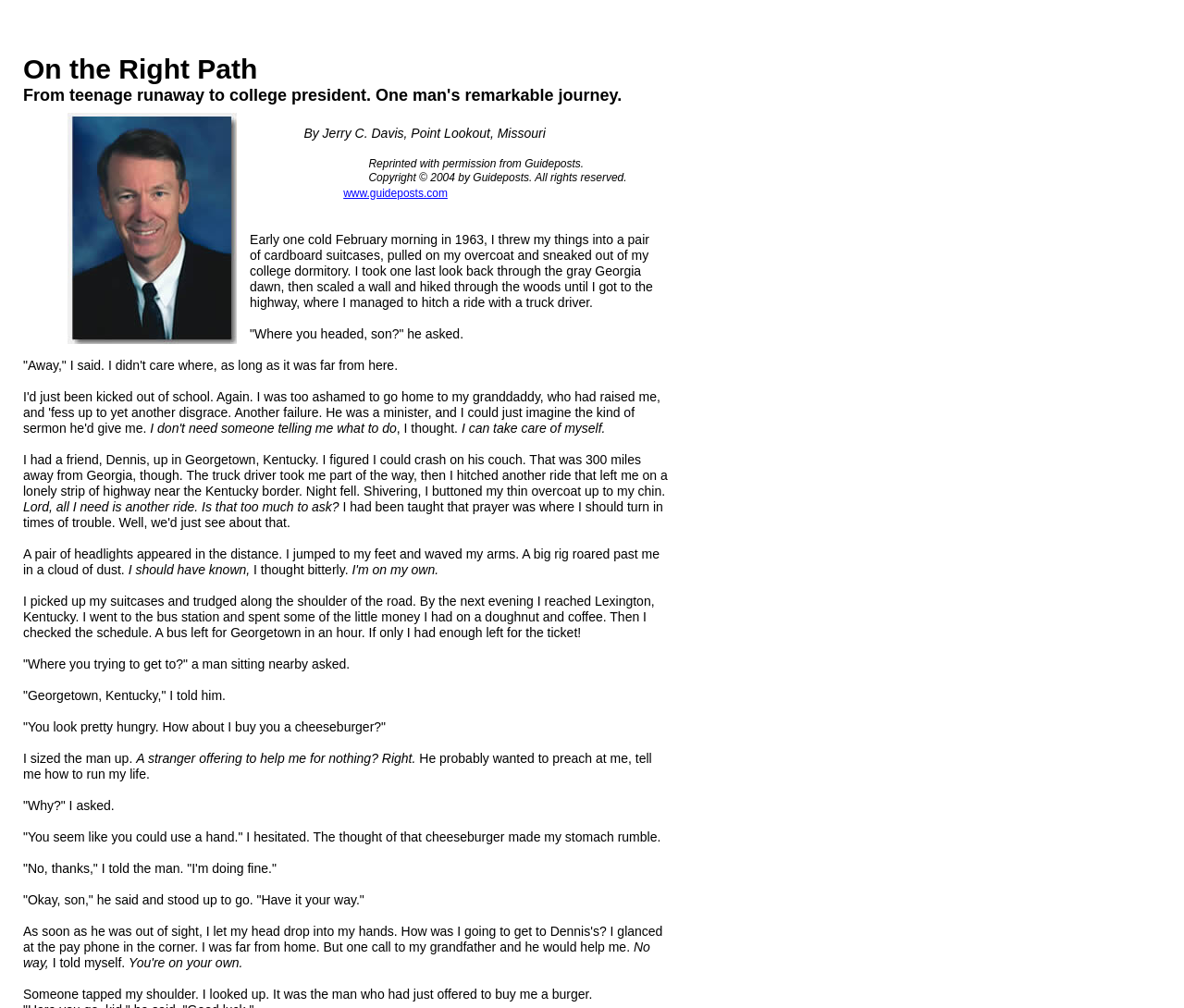Predict the bounding box of the UI element that fits this description: "www.guideposts.com".

[0.29, 0.183, 0.378, 0.198]